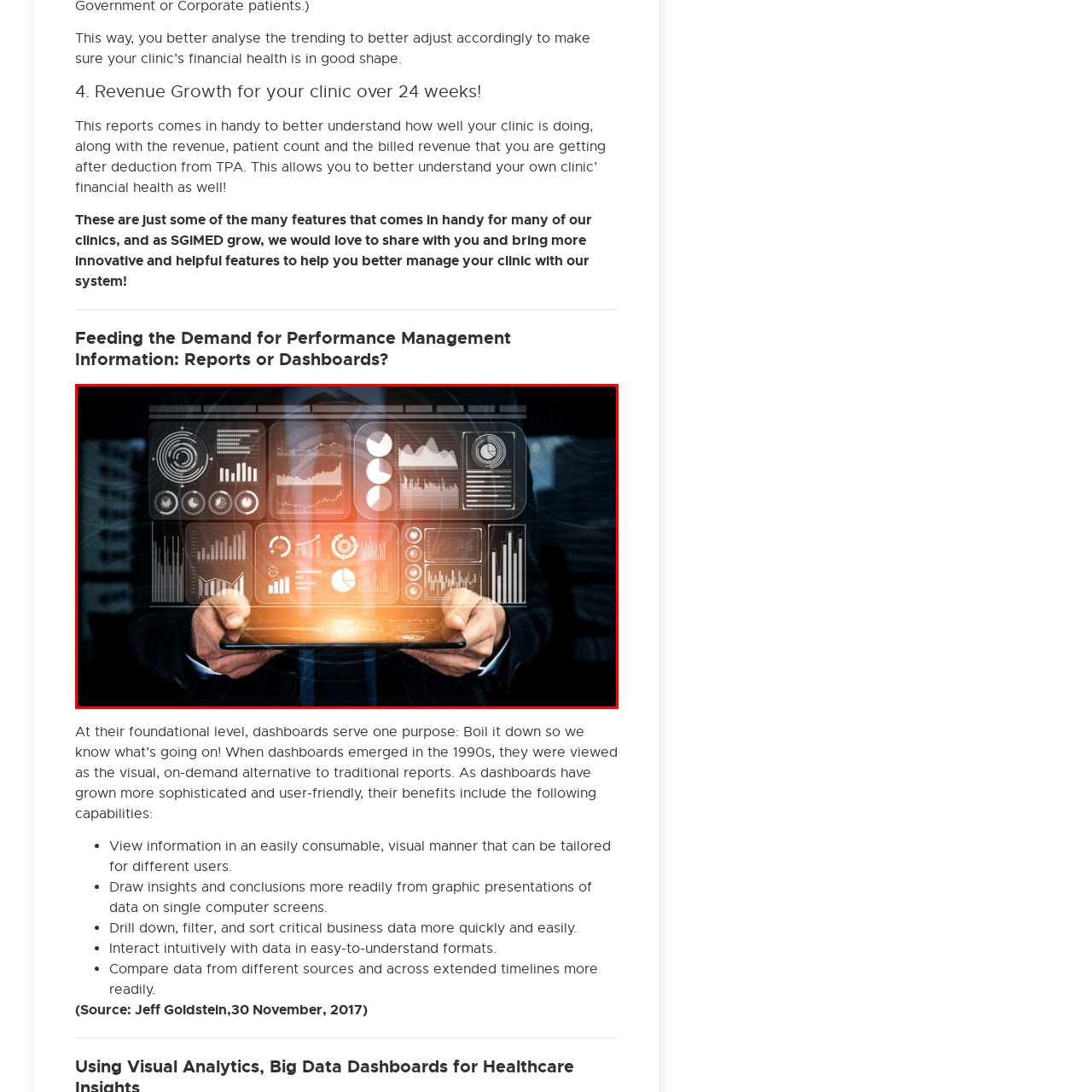Inspect the area enclosed by the red box and reply to the question using only one word or a short phrase: 
What is the purpose of using dashboards in clinic management?

To enhance clinic financial health